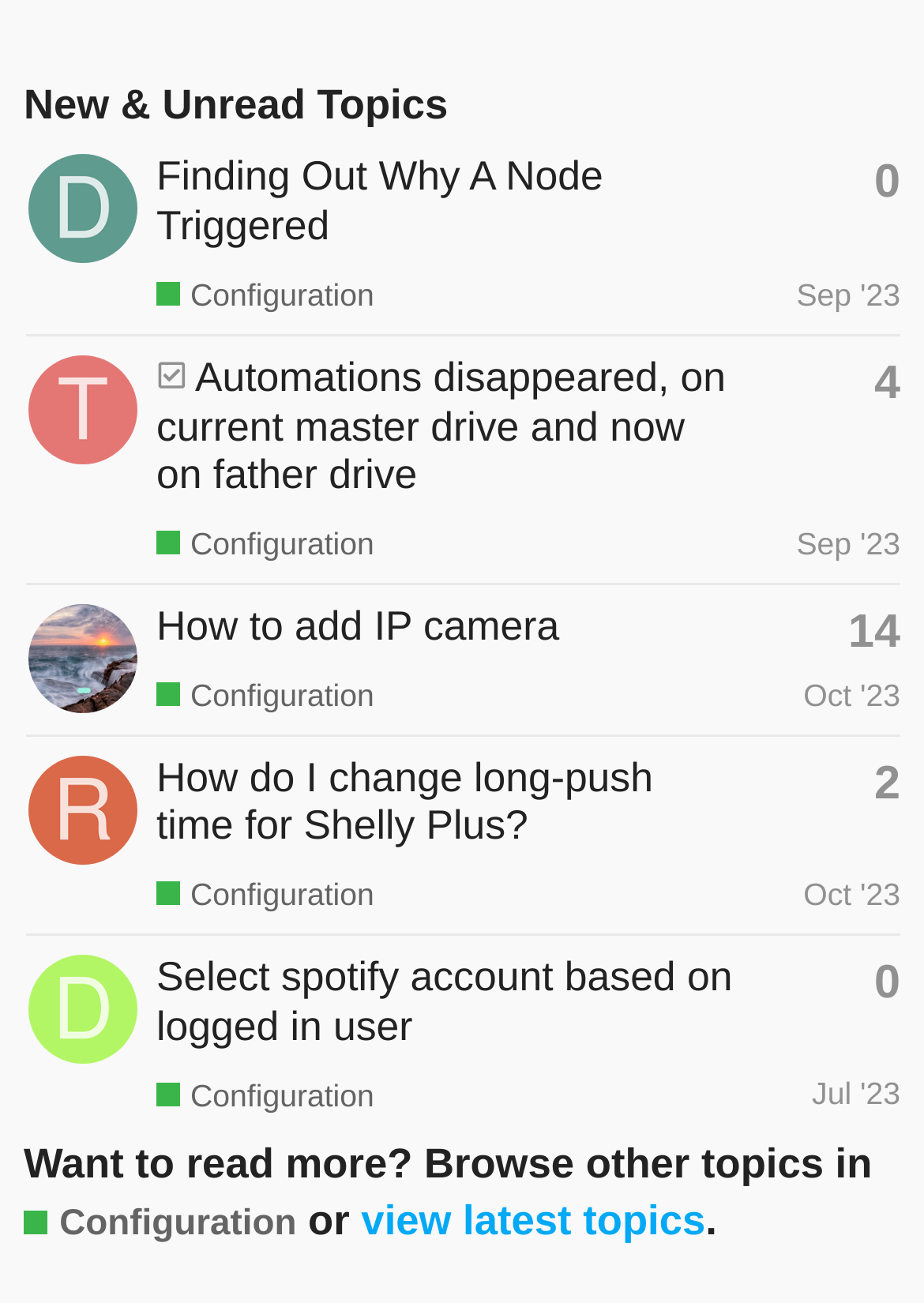Provide the bounding box coordinates for the UI element described in this sentence: "Your Privacy Choices". The coordinates should be four float values between 0 and 1, i.e., [left, top, right, bottom].

None